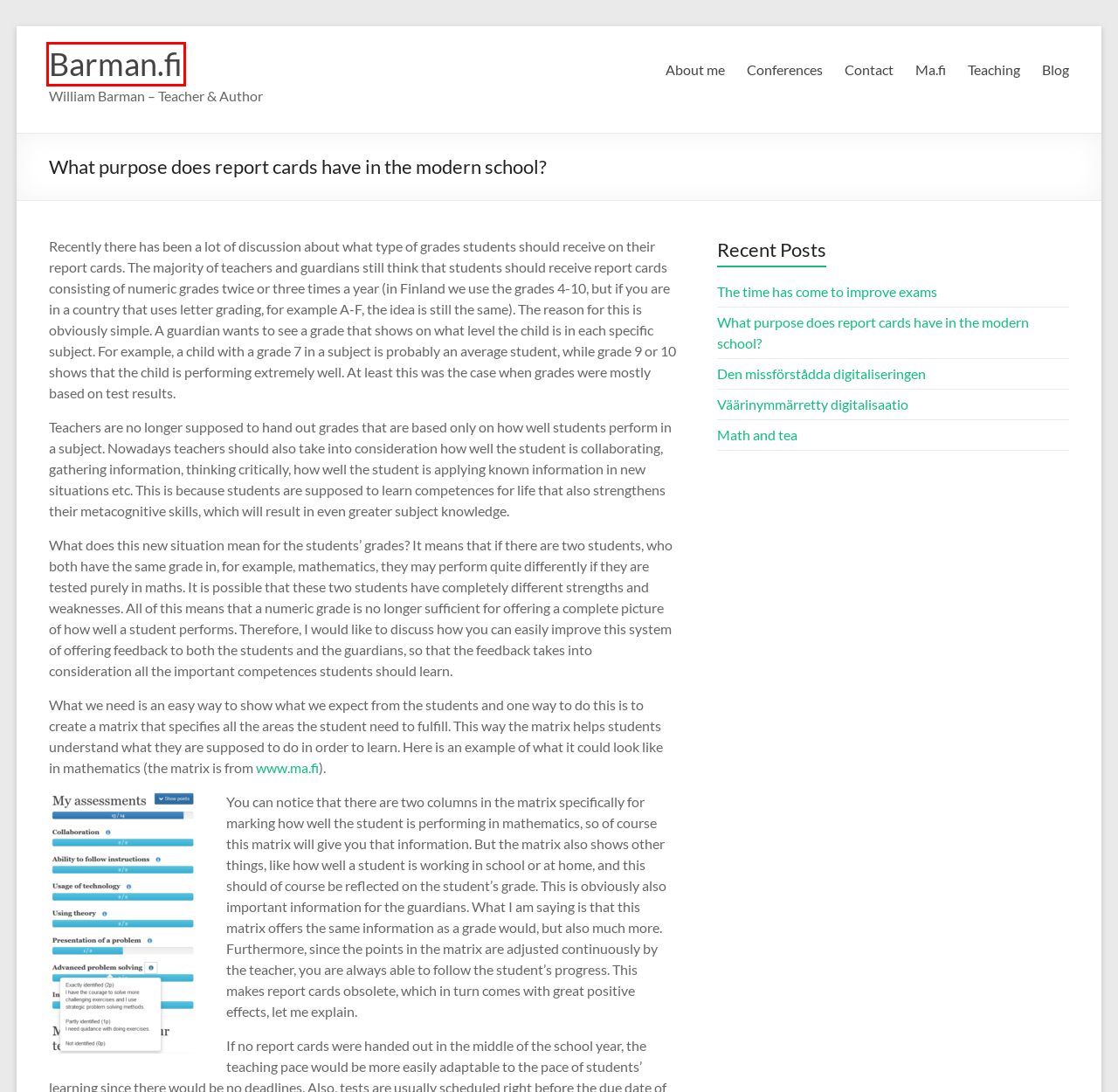Examine the screenshot of the webpage, which includes a red bounding box around an element. Choose the best matching webpage description for the page that will be displayed after clicking the element inside the red bounding box. Here are the candidates:
A. Väärinymmärretty digitalisaatio – Barman.fi
B. Barman.fi – William Barman – Teacher & Author
C. Teaching – Barman.fi
D. Conferences – Barman.fi
E. Math and tea – Barman.fi
F. About me – Barman.fi
G. Blog – Barman.fi
H. Contact – Barman.fi

B